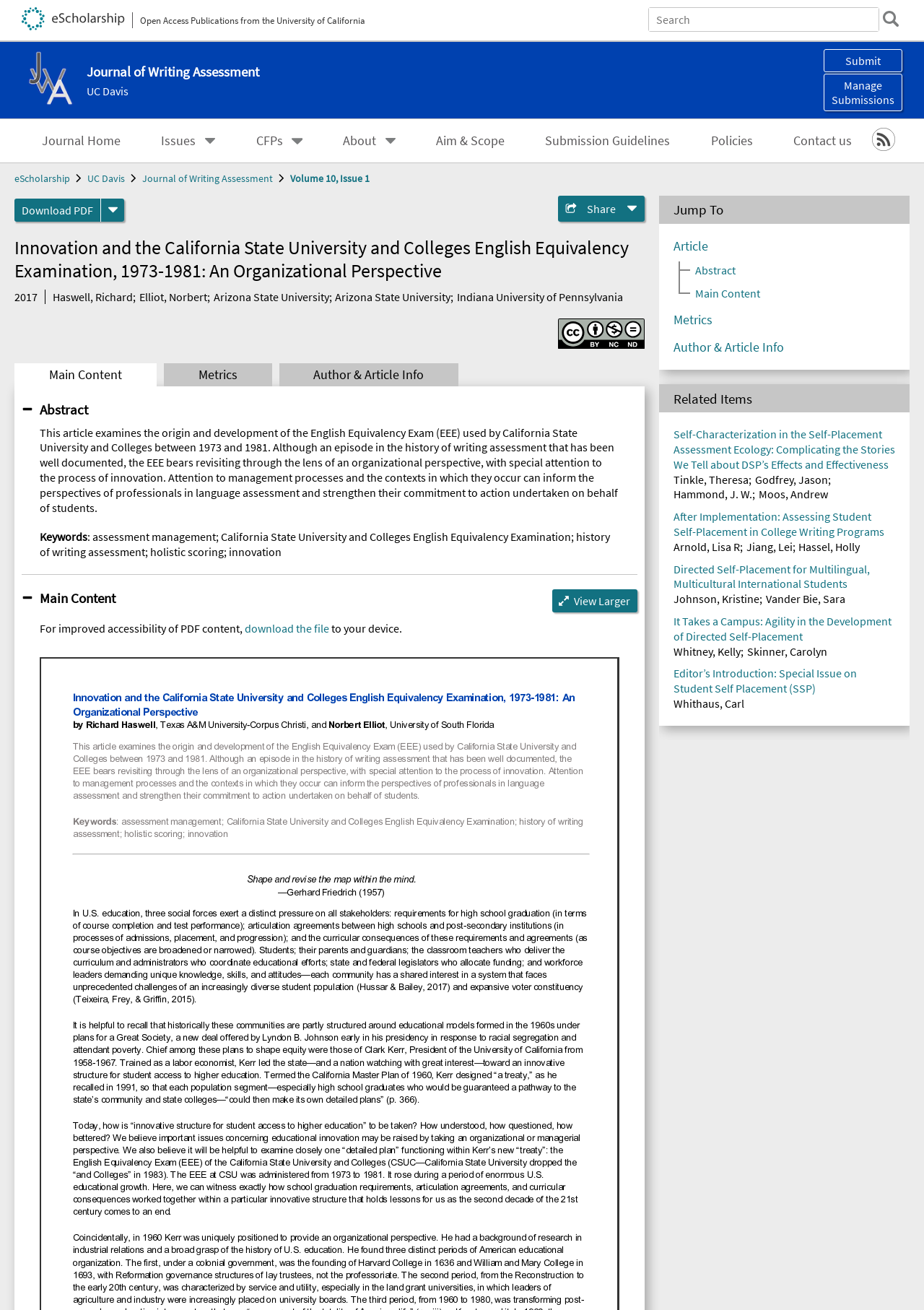Locate the bounding box of the UI element defined by this description: "Article". The coordinates should be given as four float numbers between 0 and 1, formatted as [left, top, right, bottom].

[0.729, 0.182, 0.766, 0.194]